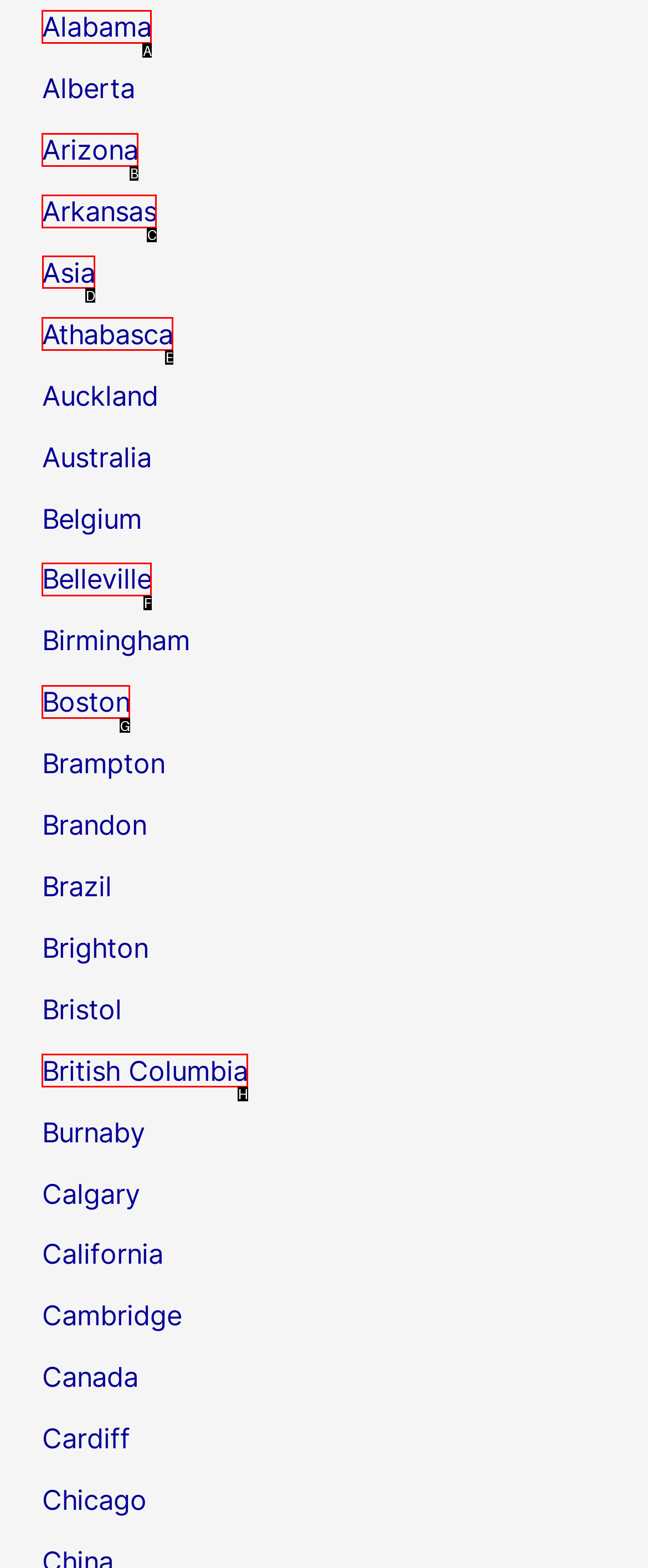From the available options, which lettered element should I click to complete this task: explore Asia?

D